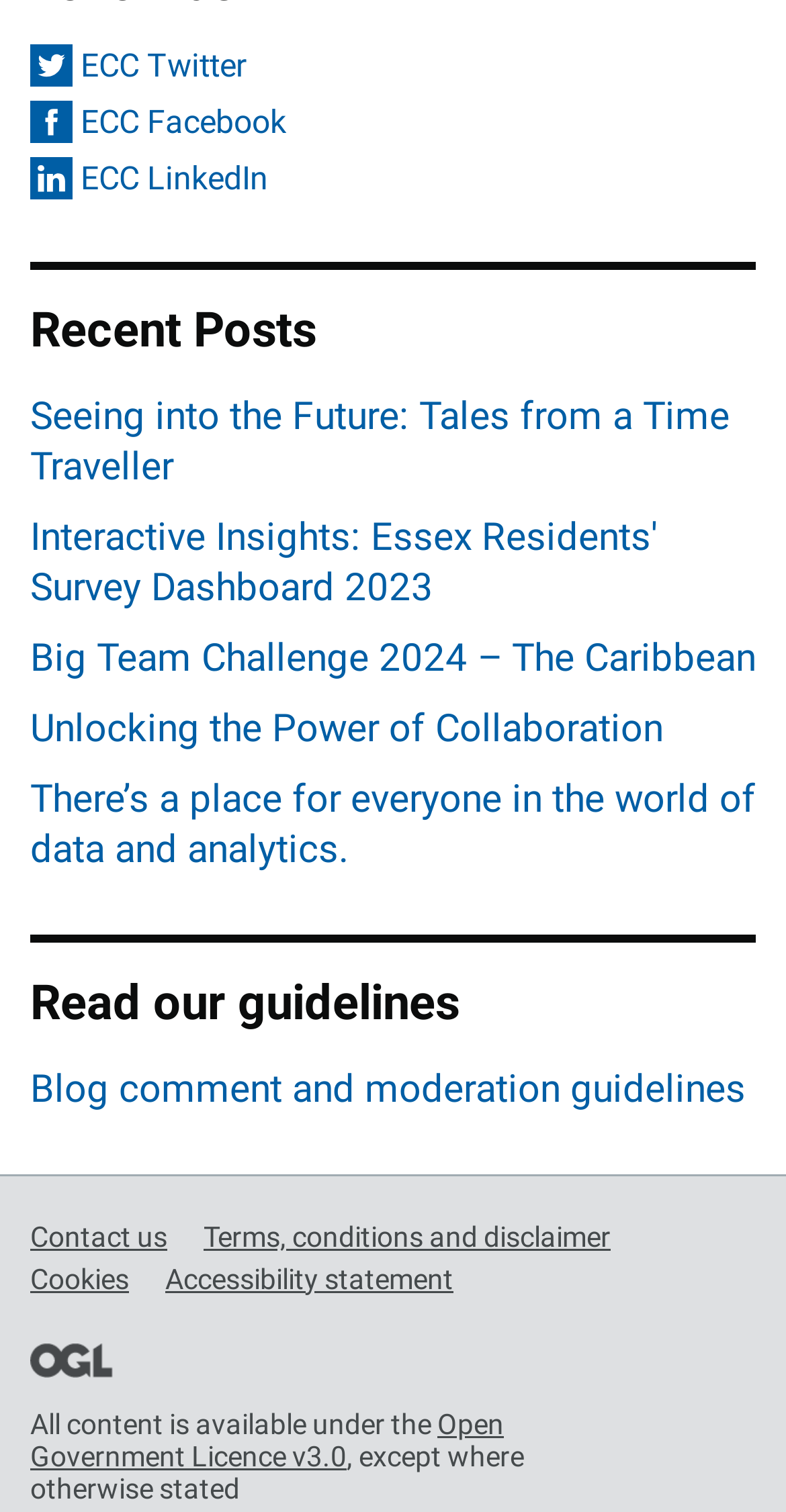Using the provided description: "Blog comment and moderation guidelines", find the bounding box coordinates of the corresponding UI element. The output should be four float numbers between 0 and 1, in the format [left, top, right, bottom].

[0.038, 0.704, 0.949, 0.735]